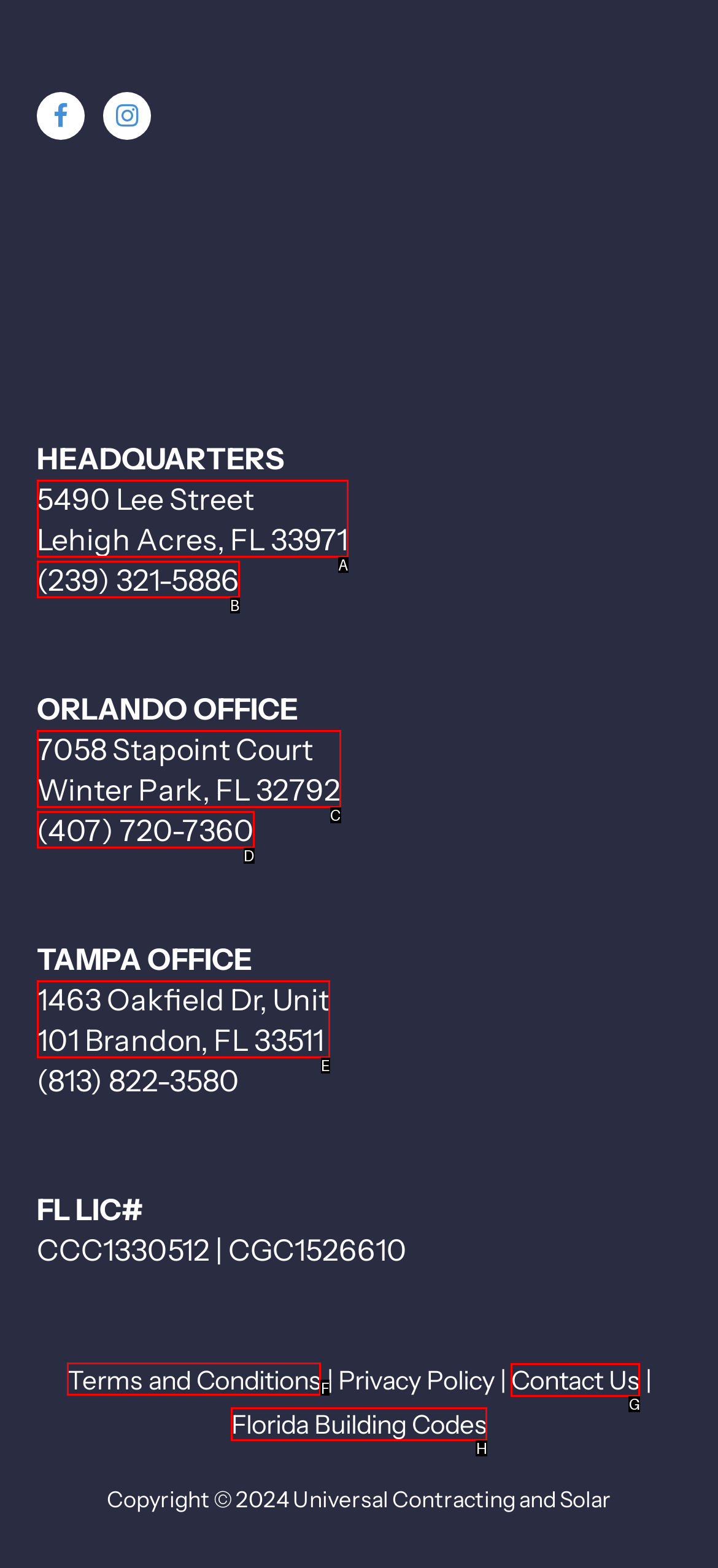Identify the HTML element I need to click to complete this task: Read terms and conditions Provide the option's letter from the available choices.

F